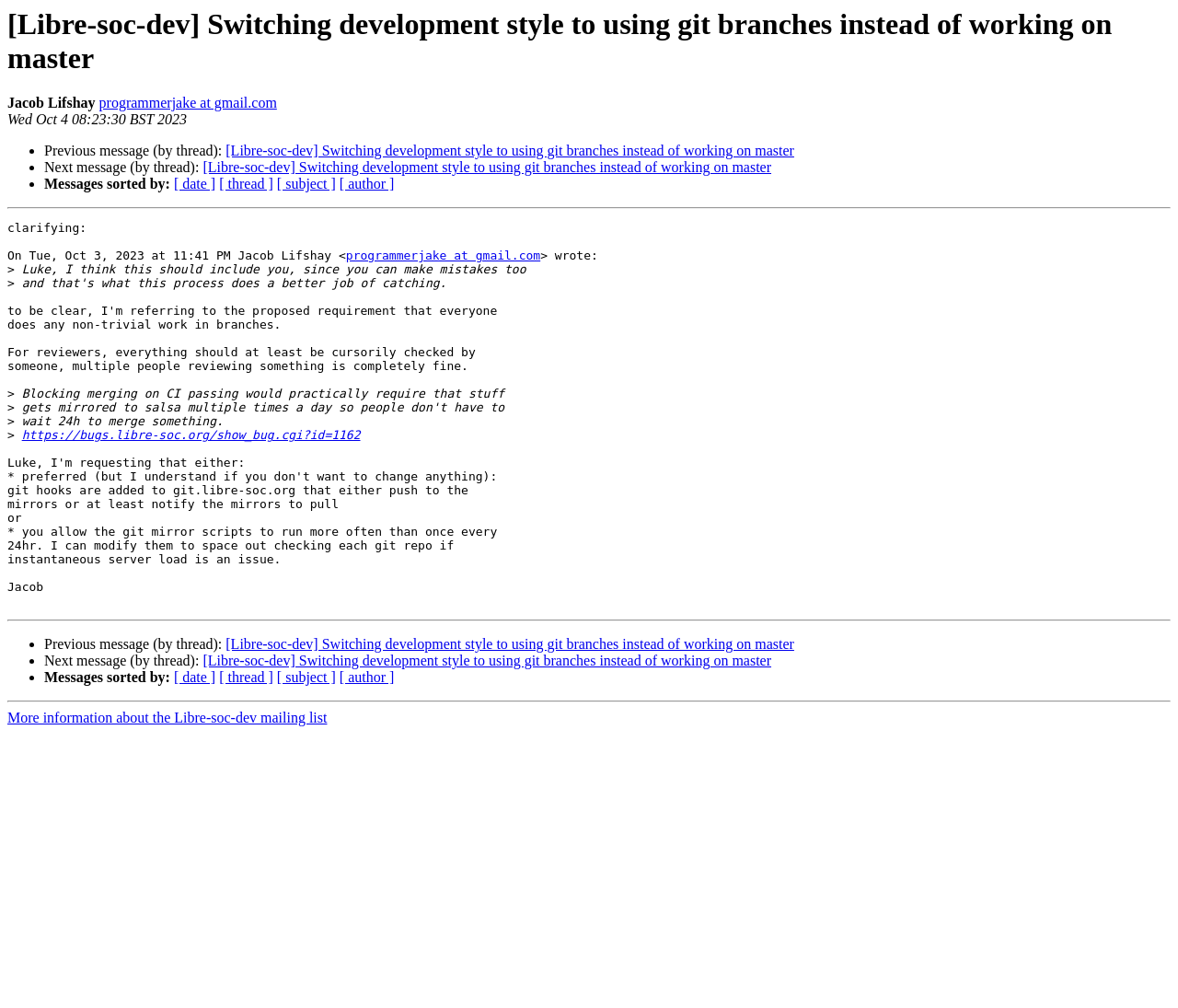How many links are there in the message?
Using the visual information, reply with a single word or short phrase.

5